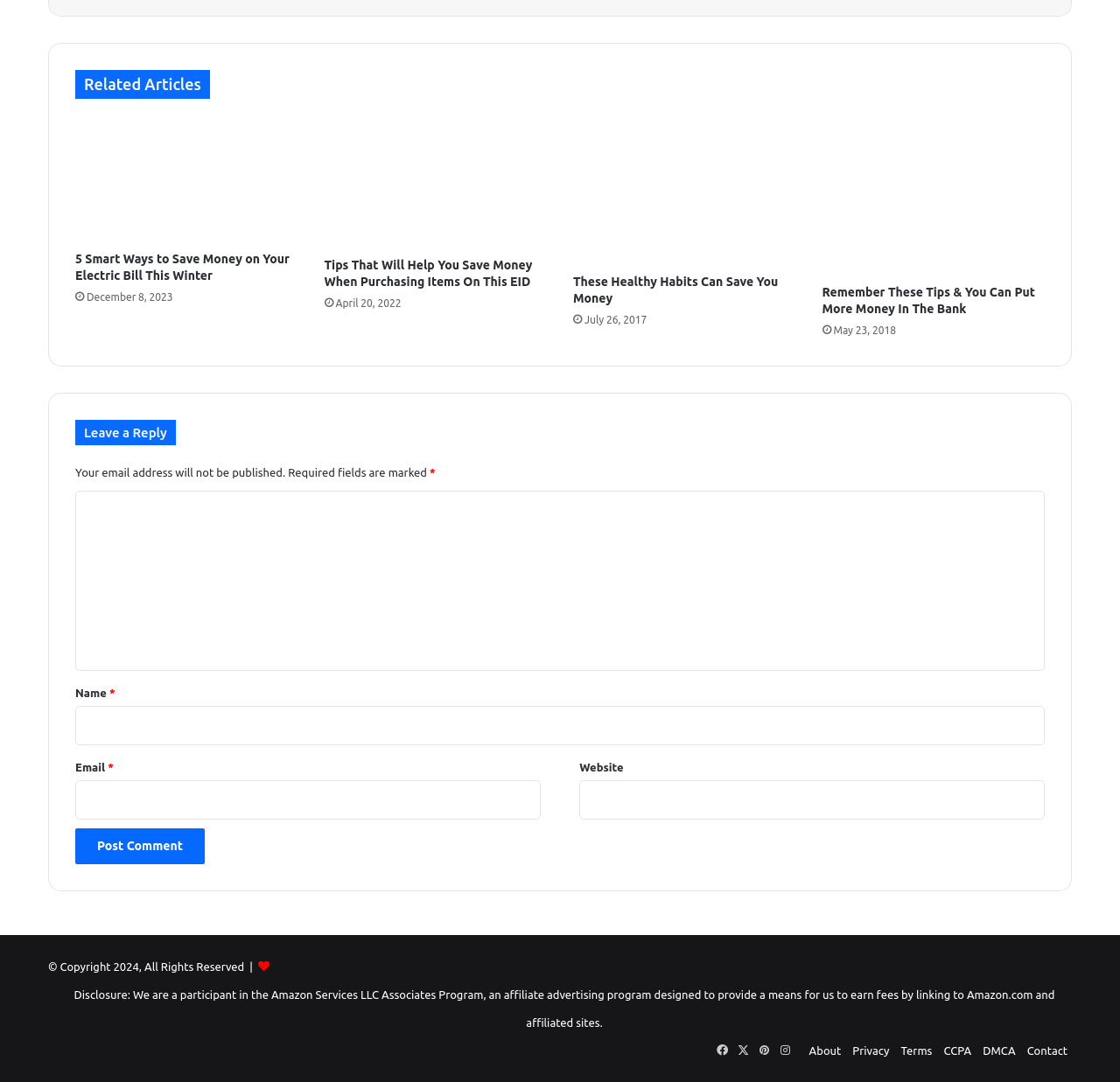Show the bounding box coordinates for the element that needs to be clicked to execute the following instruction: "Read the XrayGPT description". Provide the coordinates in the form of four float numbers between 0 and 1, i.e., [left, top, right, bottom].

None